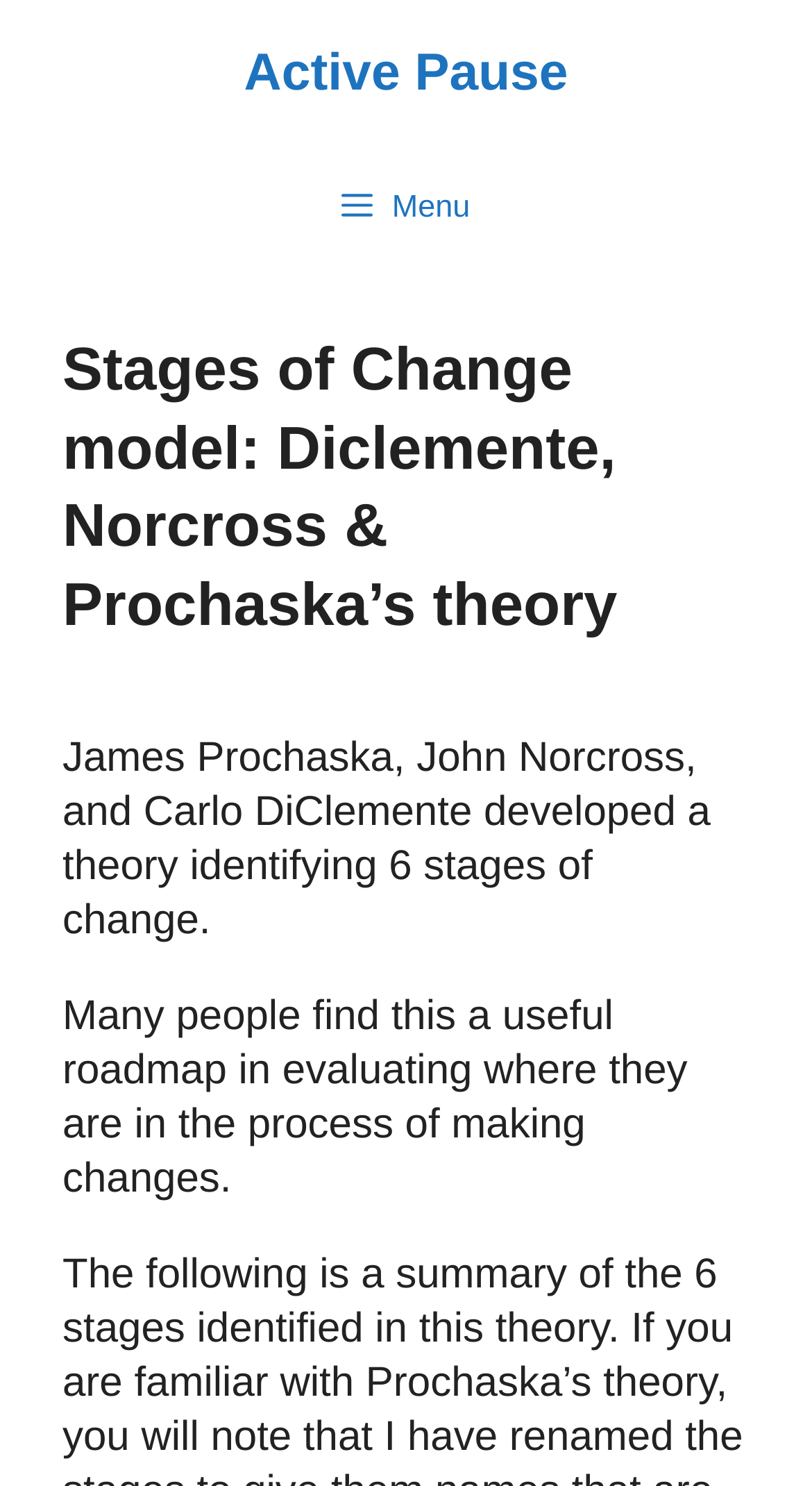What is the purpose of the theory of 6 stages of change?
Using the image provided, answer with just one word or phrase.

Evaluating where one is in the process of making changes